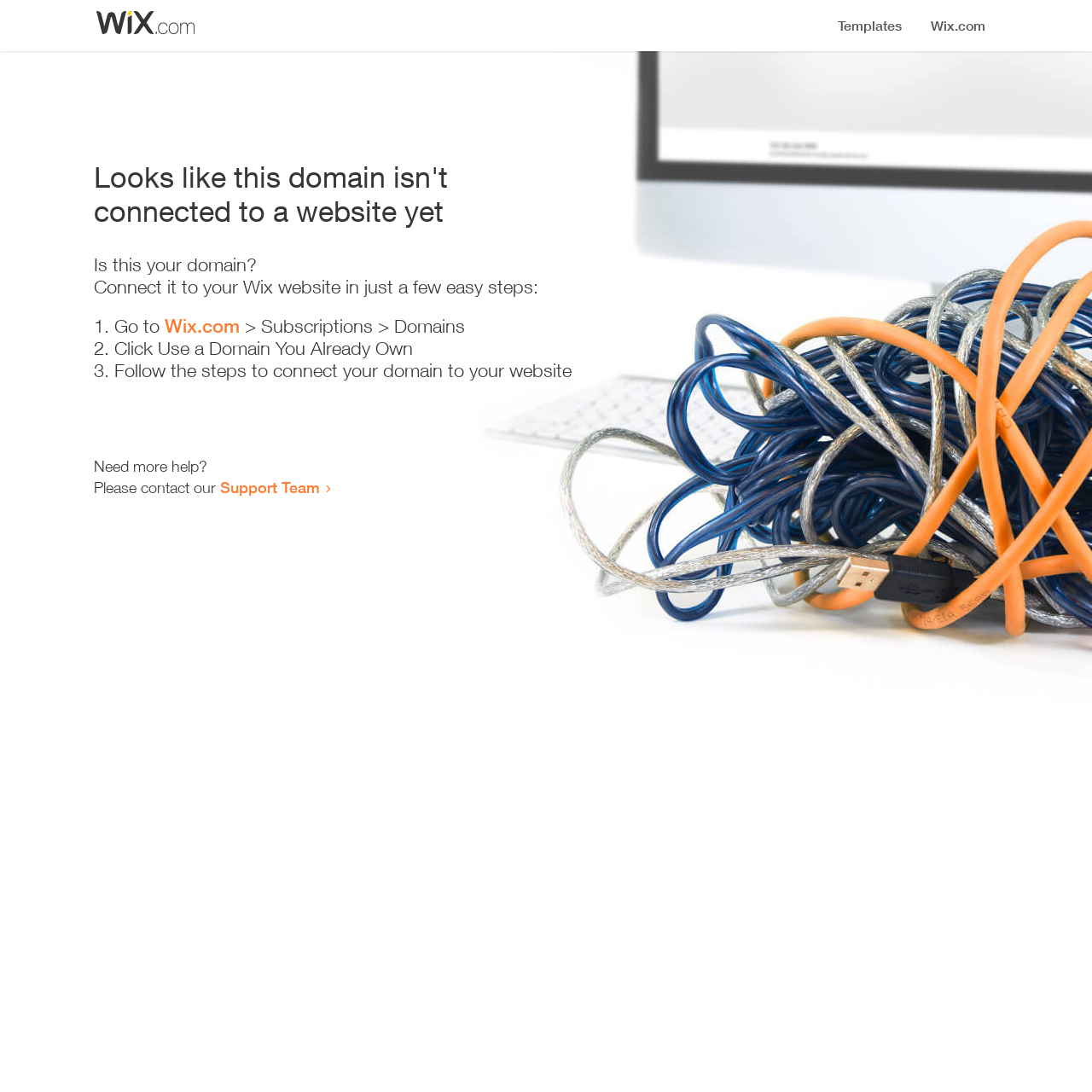What is the purpose of the webpage?
Can you provide an in-depth and detailed response to the question?

The webpage appears to be a guide for users to connect their domain to their Wix website, providing step-by-step instructions and support options.